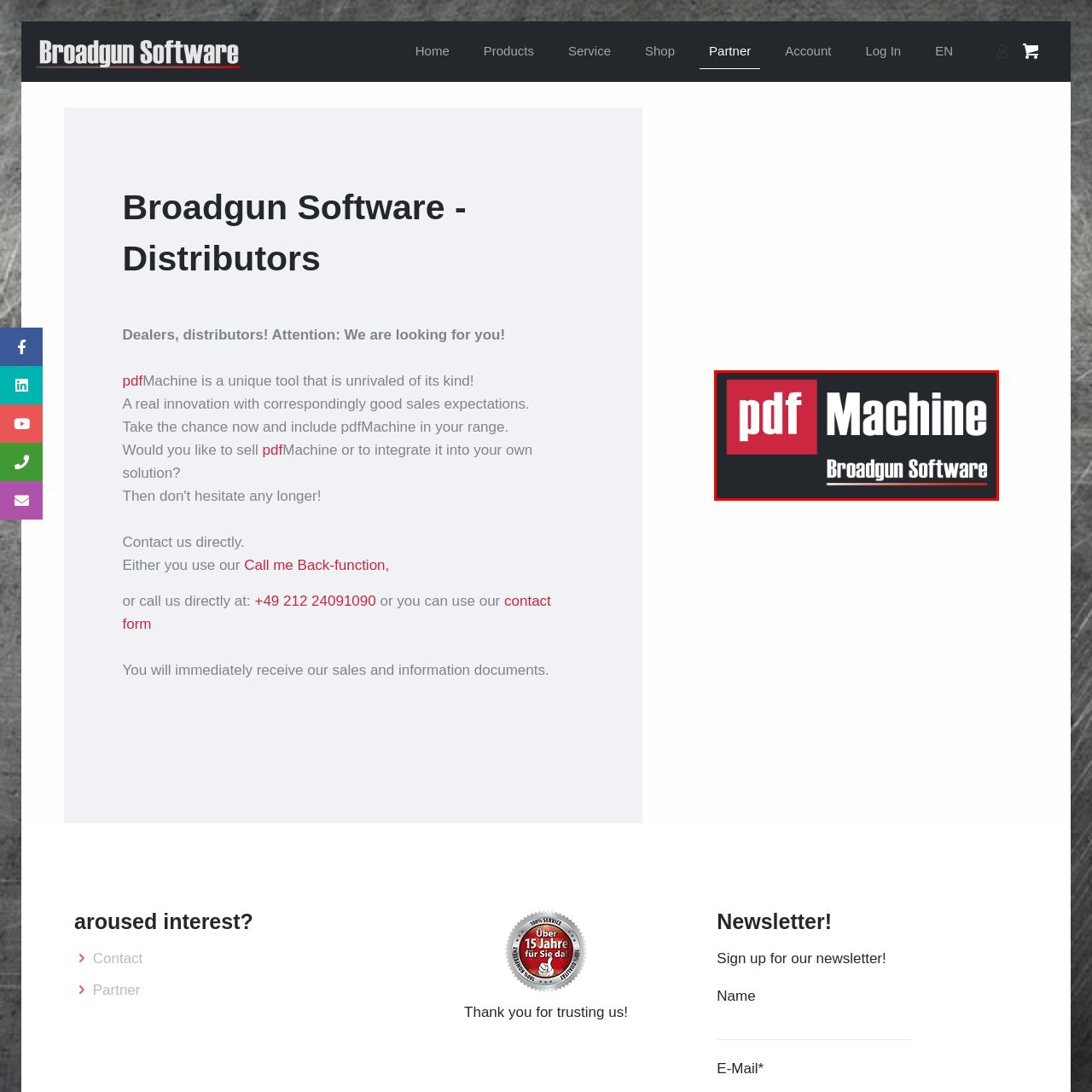Look at the image inside the red box and answer the question with a single word or phrase:
What is the font style of 'Broadgun Software'?

contemporary